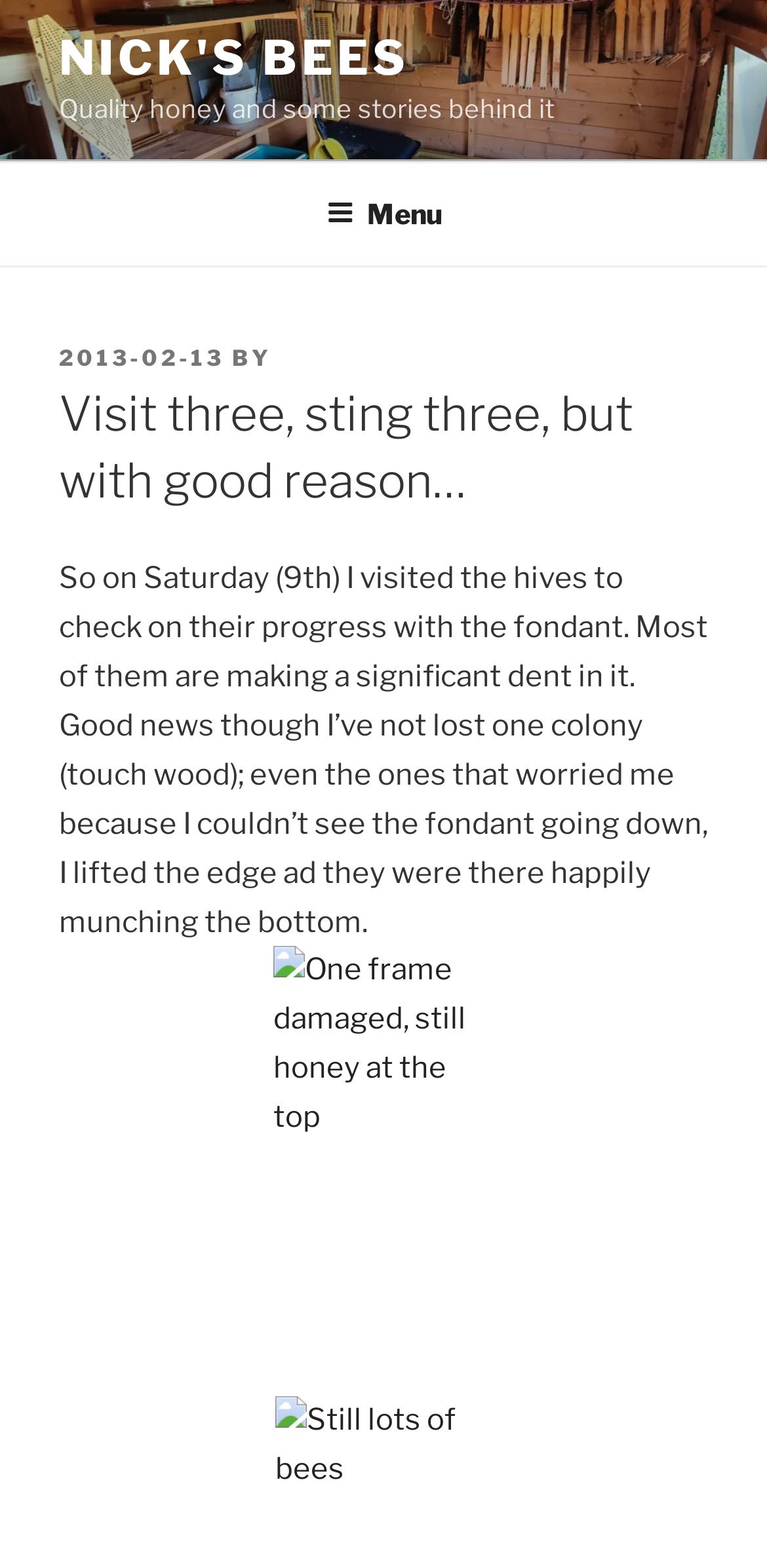For the element described, predict the bounding box coordinates as (top-left x, top-left y, bottom-right x, bottom-right y). All values should be between 0 and 1. Element description: Nick's Bees

[0.077, 0.019, 0.534, 0.055]